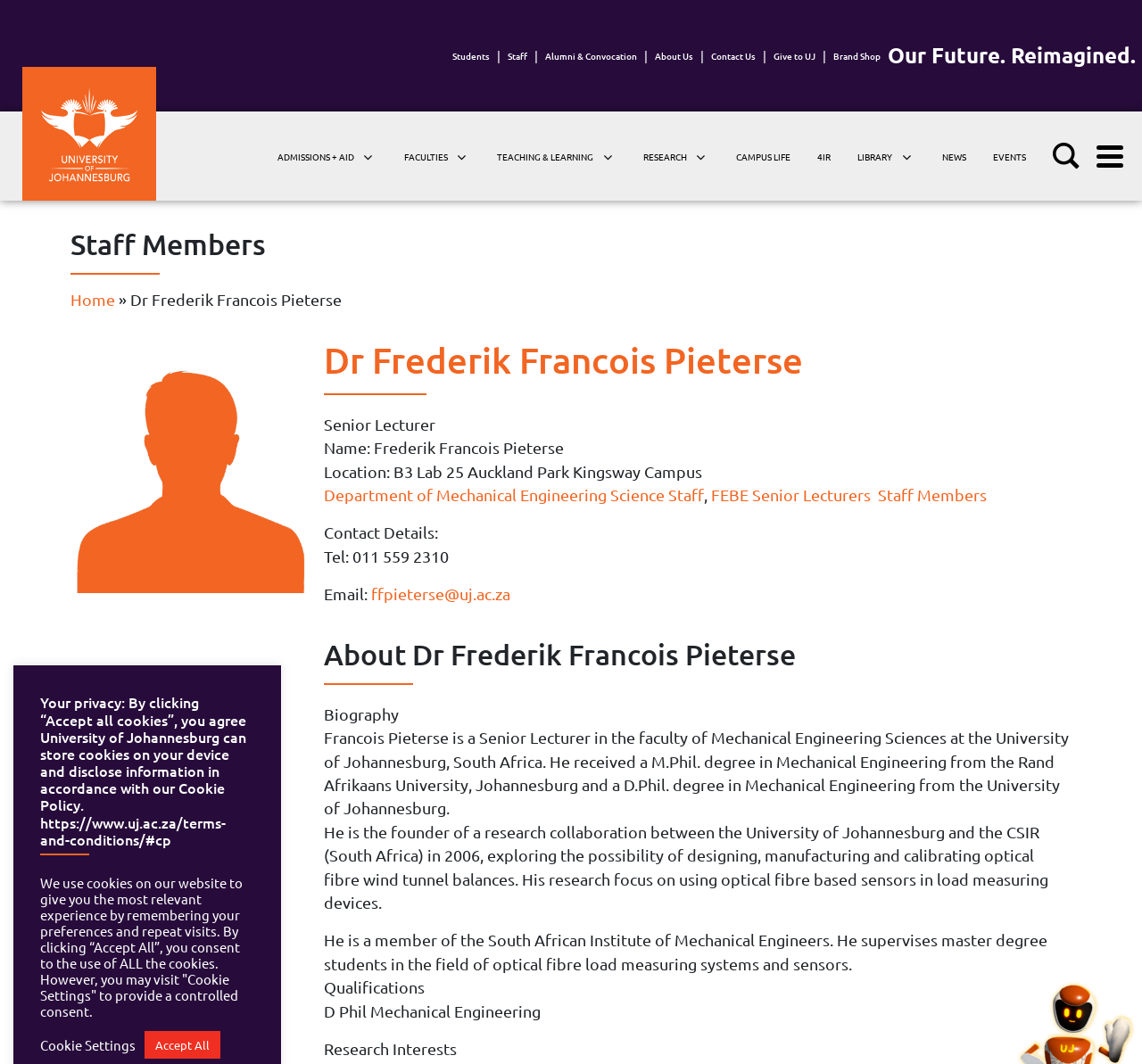Bounding box coordinates should be in the format (top-left x, top-left y, bottom-right x, bottom-right y) and all values should be floating point numbers between 0 and 1. Determine the bounding box coordinate for the UI element described as: Contact Us

[0.616, 0.042, 0.668, 0.062]